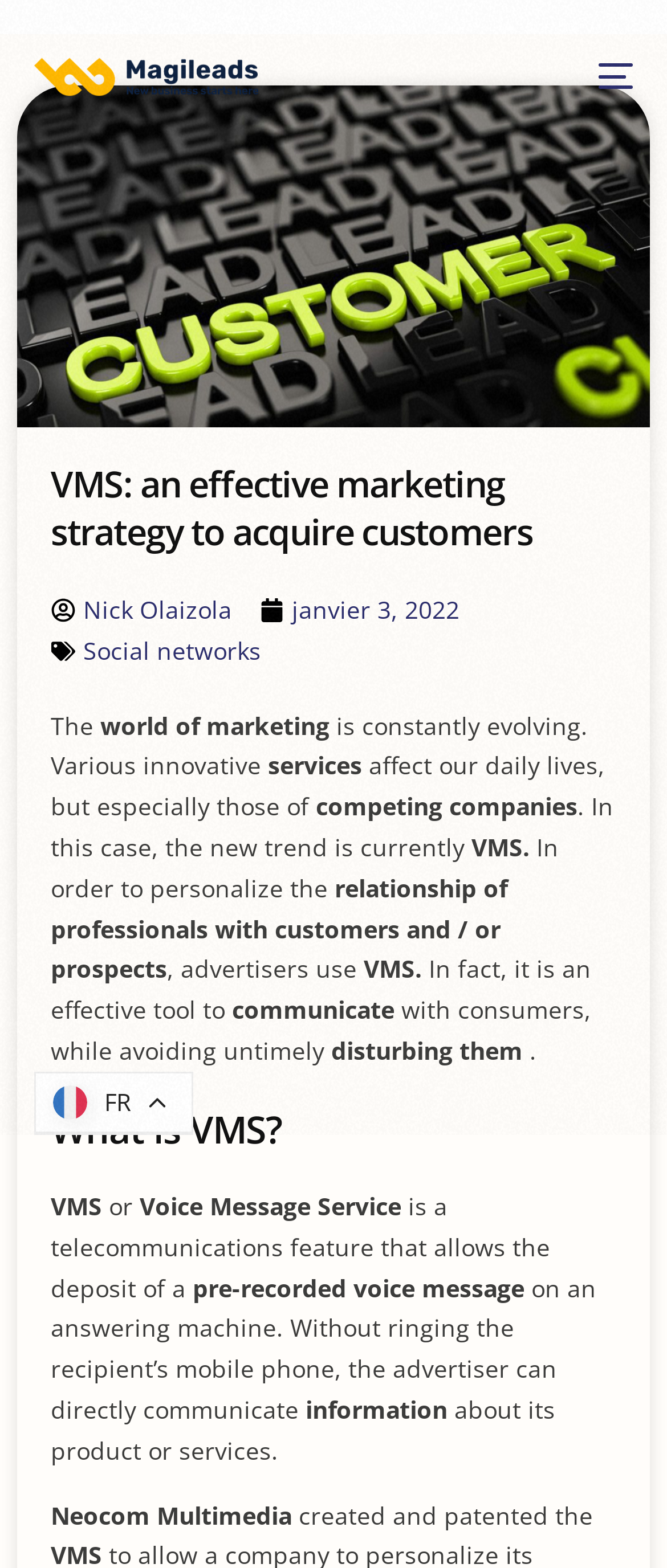What is the purpose of VMS?
Provide a detailed and well-explained answer to the question.

According to the webpage, VMS or Voice Message Service is a telecommunications feature that allows advertisers to deposit pre-recorded voice messages on an answering machine, enabling them to communicate with consumers without ringing their mobile phones.